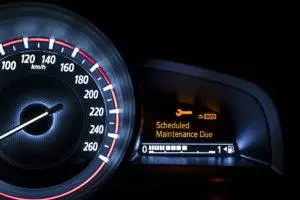Compose a detailed narrative for the image.

The image displays a close-up view of a vehicle's dashboard, prominently featuring a speedometer alongside a digital display. The speedometer, with a maximum reading of 260 kilometers per hour, is highlighted with bold red markings that make it easy to read. The accompanying digital display is lit up, indicating a warning message: "Scheduled Maintenance Due," which suggests that the vehicle requires attention for regular maintenance tasks. This visual serves as a reminder for vehicle owners to address maintenance issues to ensure optimal performance and safety on the road.